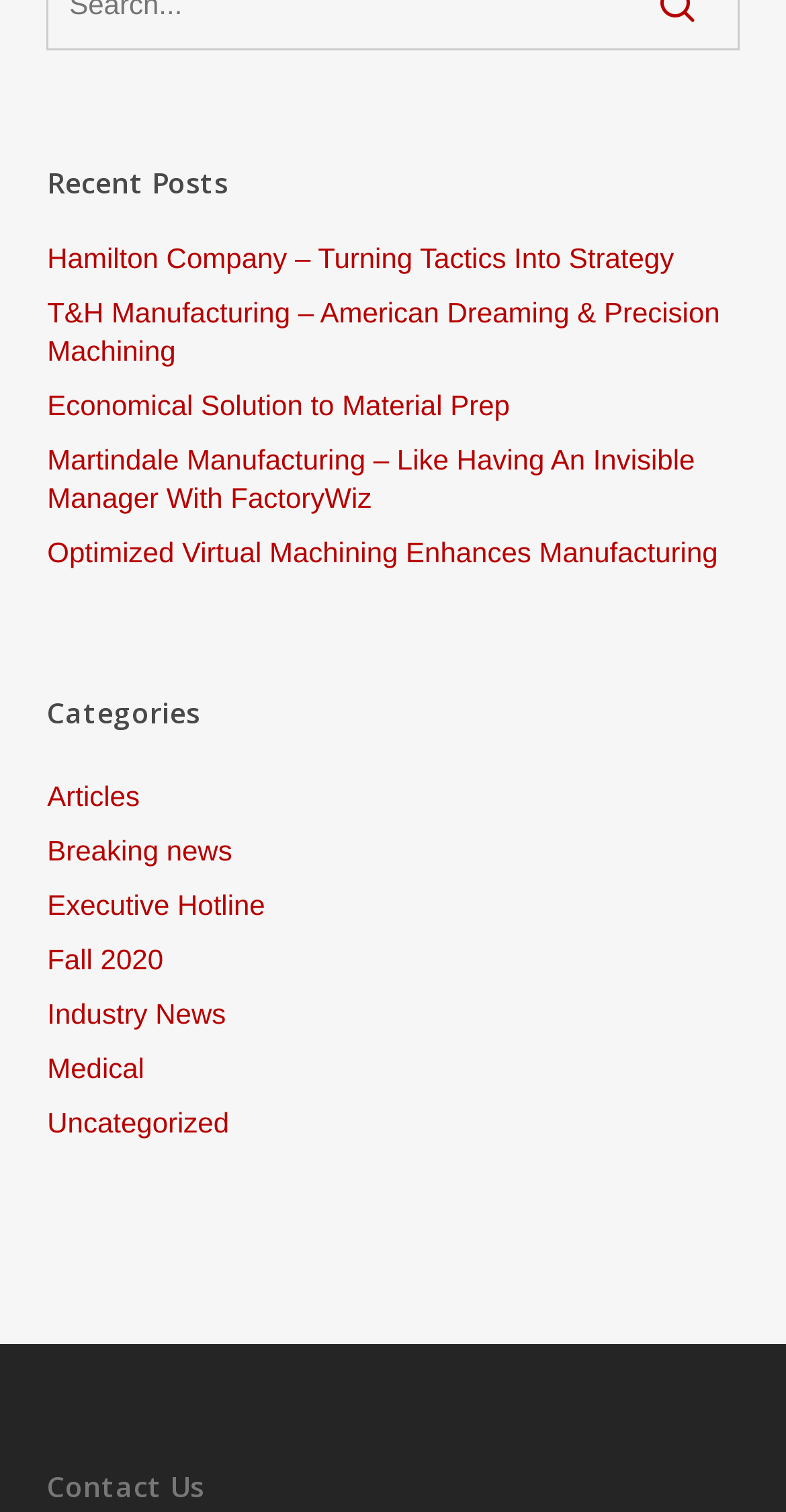How many recent posts are listed?
Please answer using one word or phrase, based on the screenshot.

6